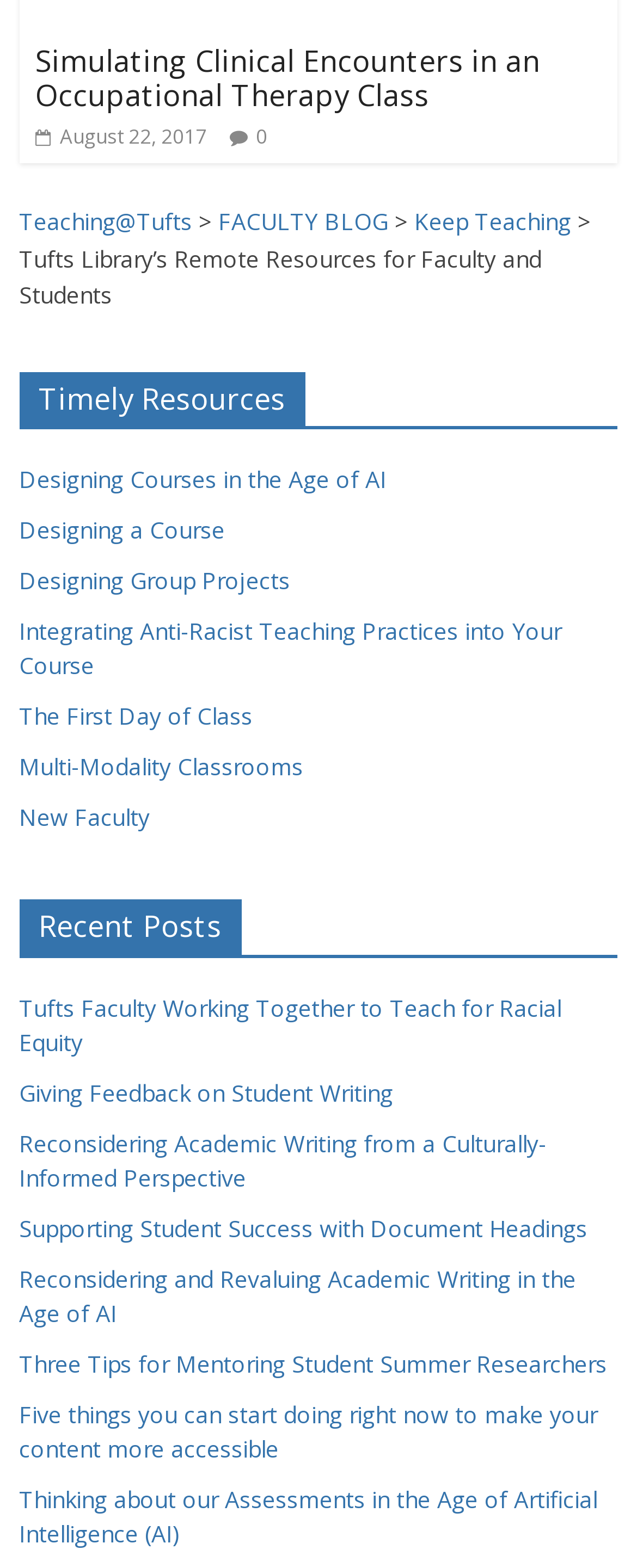Please identify the bounding box coordinates of the element I should click to complete this instruction: 'Read the article 'Tufts Faculty Working Together to Teach for Racial Equity''. The coordinates should be given as four float numbers between 0 and 1, like this: [left, top, right, bottom].

[0.03, 0.633, 0.881, 0.674]